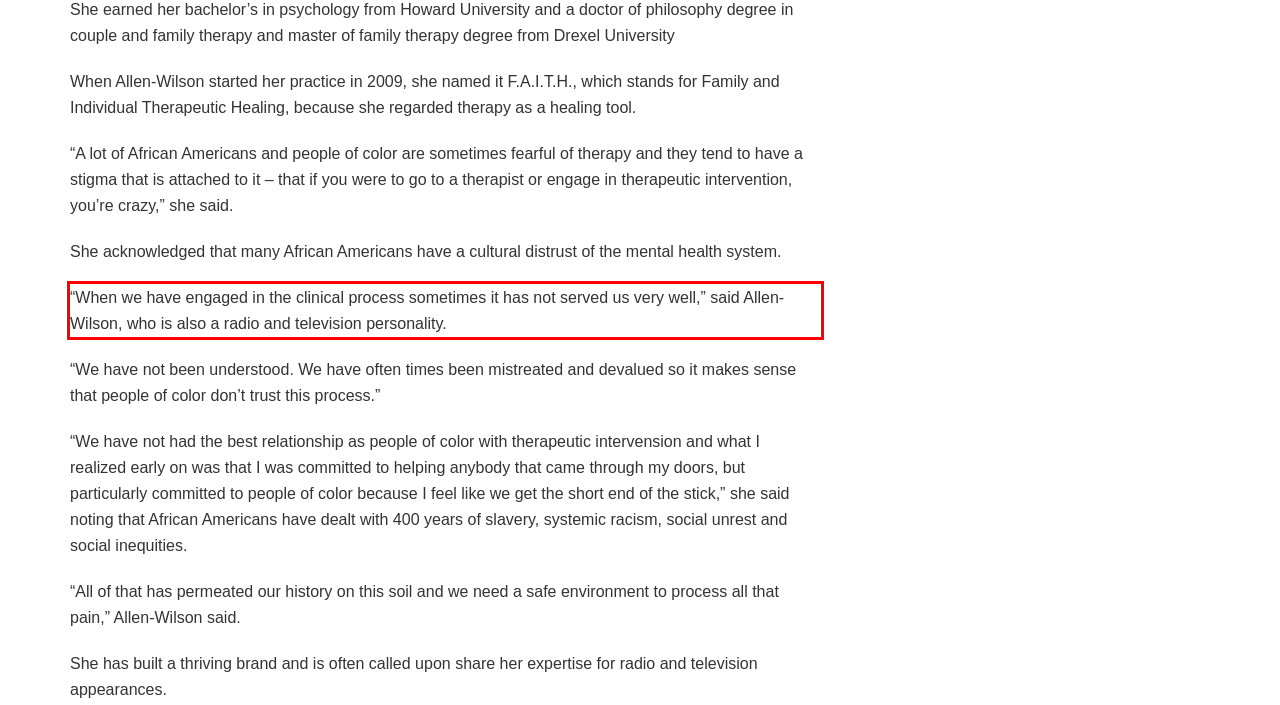Given a screenshot of a webpage containing a red rectangle bounding box, extract and provide the text content found within the red bounding box.

“When we have engaged in the clinical process sometimes it has not served us very well,” said Allen-Wilson, who is also a radio and television personality.